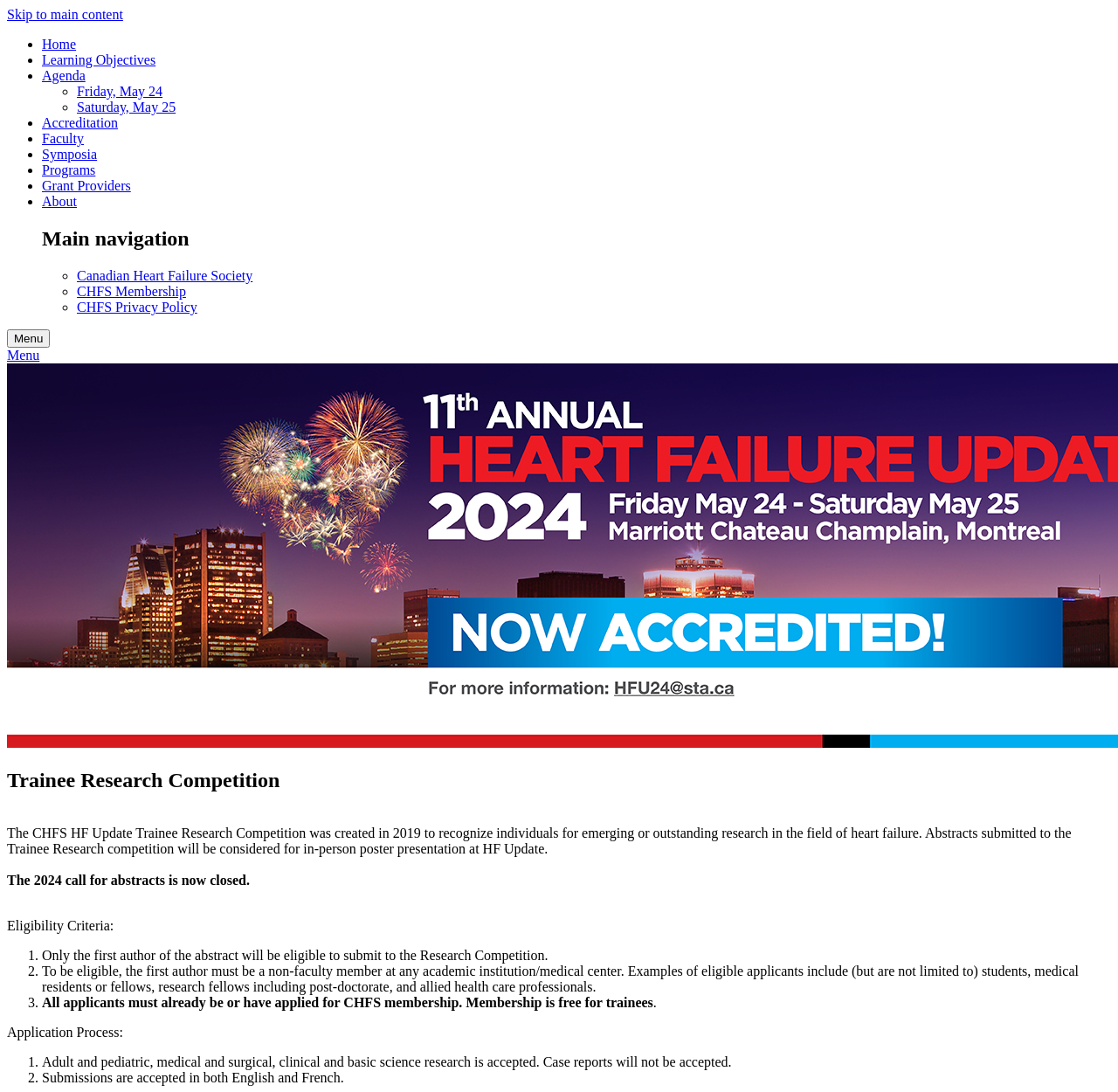For the following element description, predict the bounding box coordinates in the format (top-left x, top-left y, bottom-right x, bottom-right y). All values should be floating point numbers between 0 and 1. Description: Saturday, May 25

[0.069, 0.091, 0.157, 0.105]